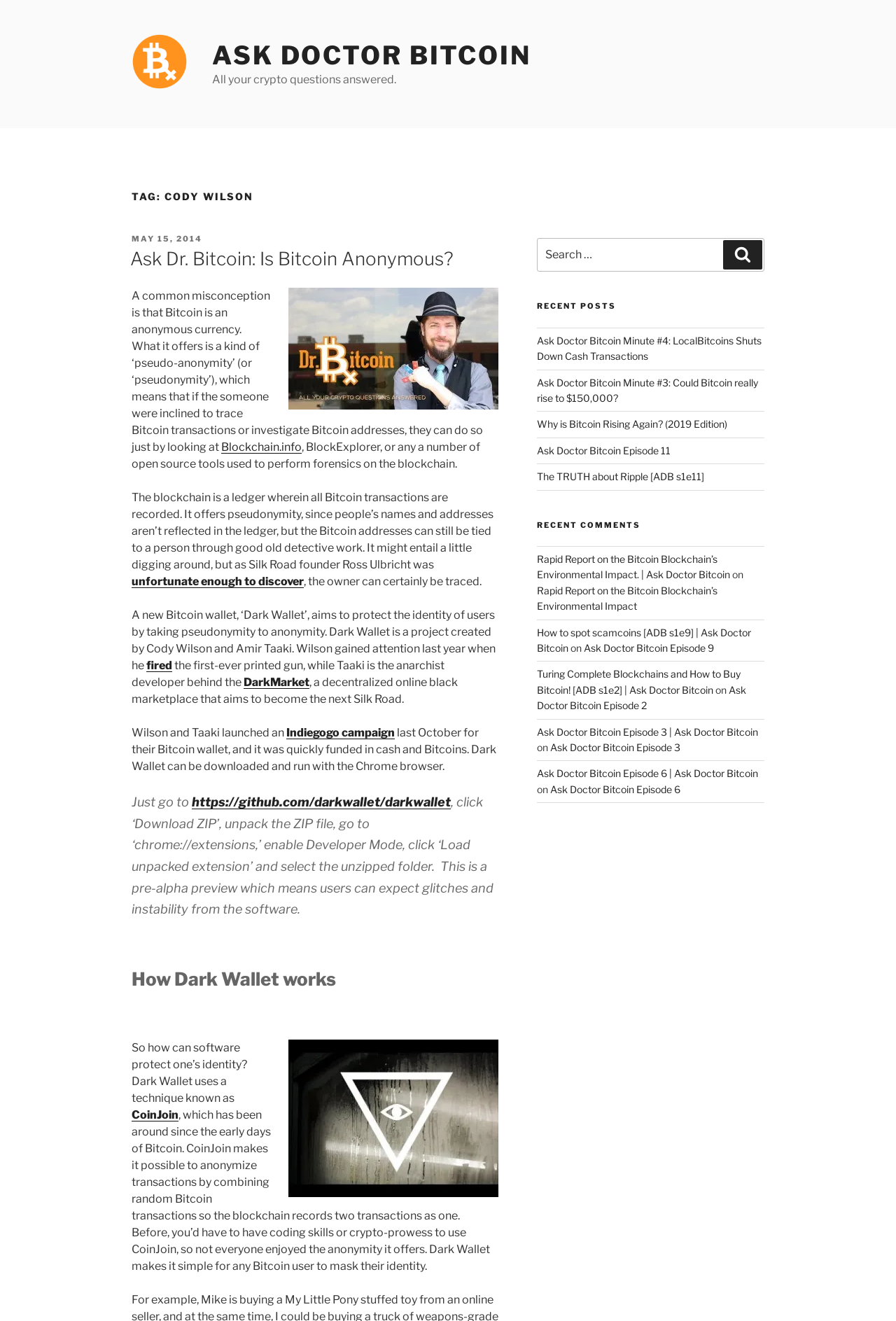What is the title of the webpage?
Could you give a comprehensive explanation in response to this question?

The title of the webpage is 'Cody Wilson – Ask Doctor Bitcoin', which can be found at the top of the webpage and is also the text of the link with the bounding box coordinates [0.147, 0.025, 0.234, 0.072].